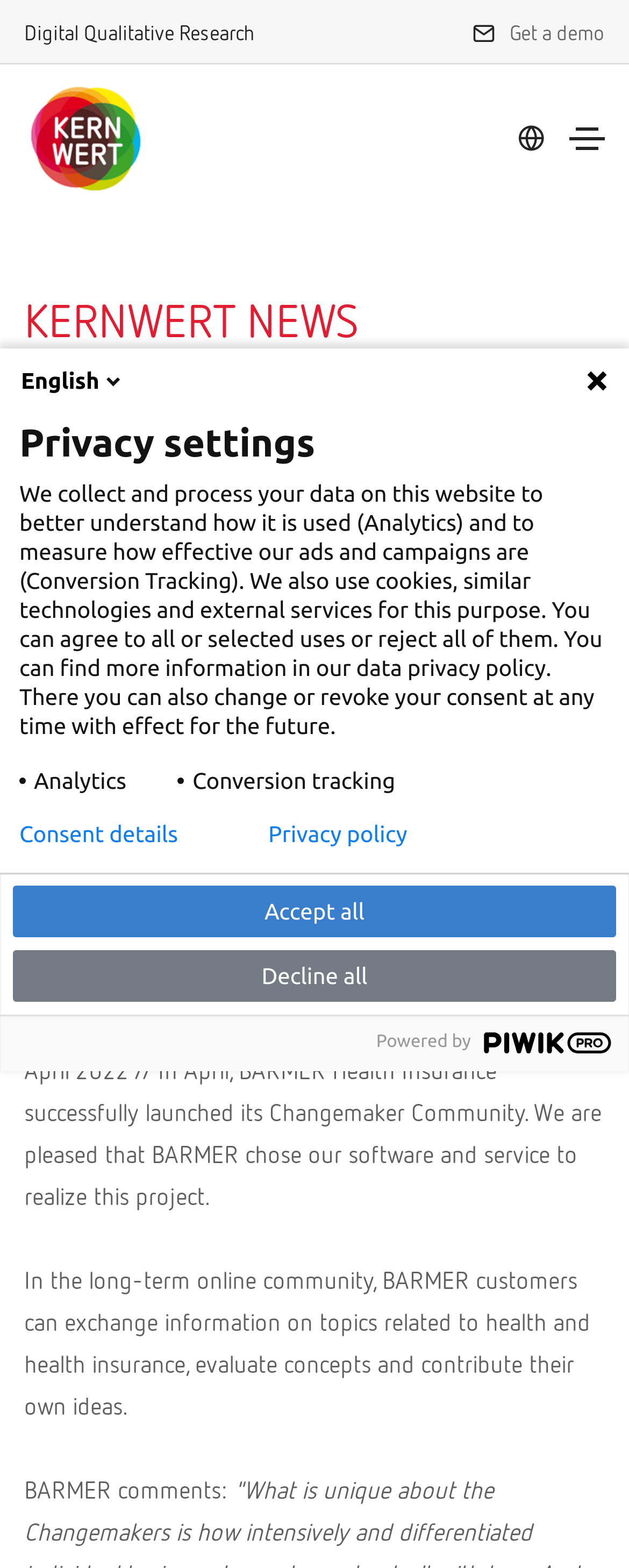Extract the bounding box coordinates for the described element: "Accept all". The coordinates should be represented as four float numbers between 0 and 1: [left, top, right, bottom].

[0.021, 0.565, 0.979, 0.598]